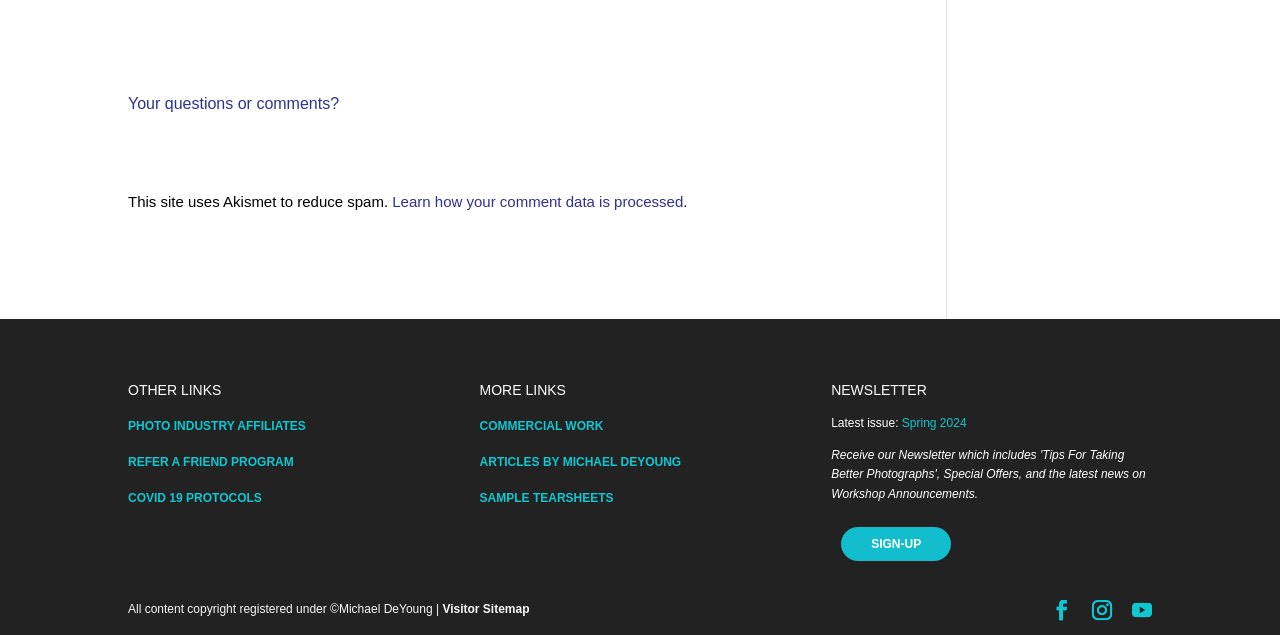Please determine the bounding box coordinates for the UI element described as: "SAMPLE TEARSHEETS".

[0.375, 0.774, 0.479, 0.796]